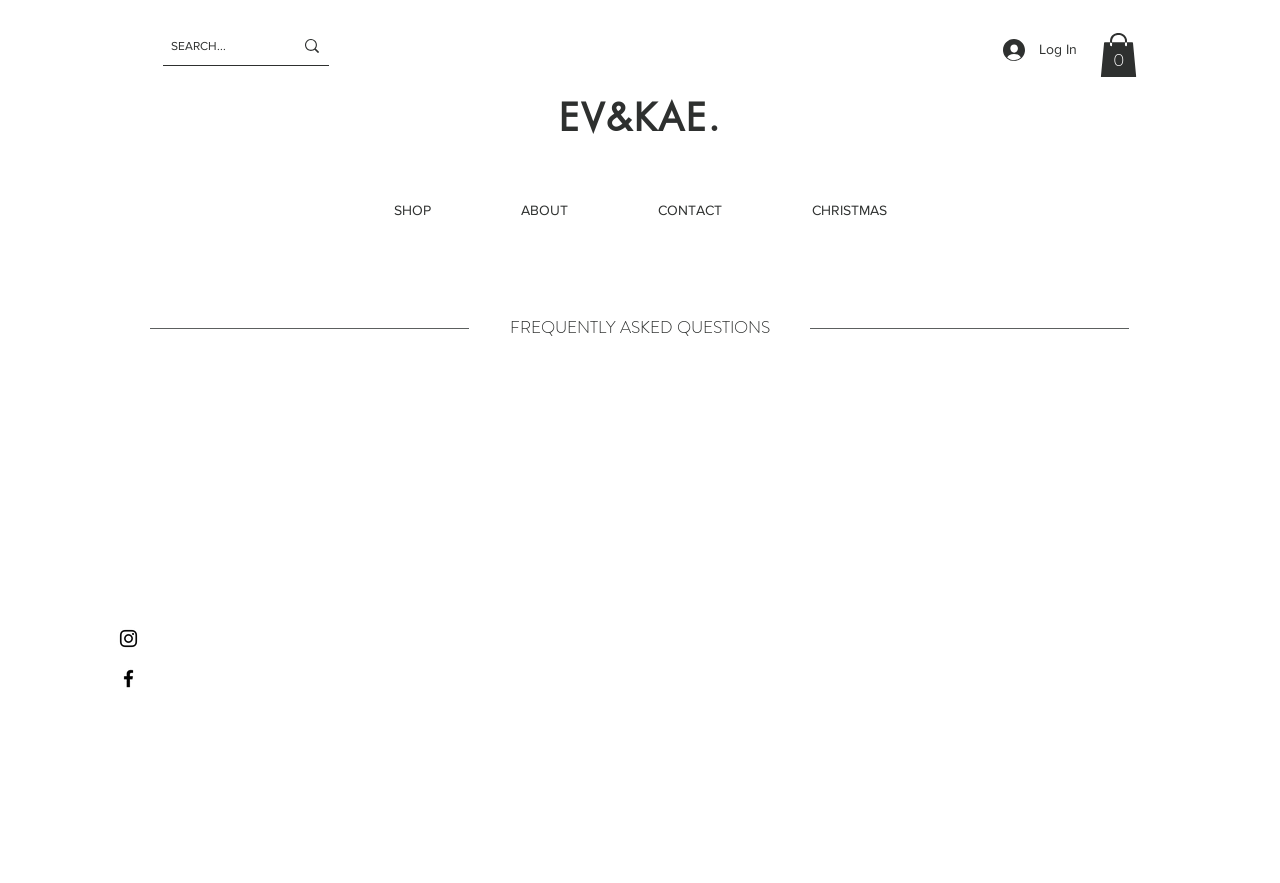Locate the bounding box coordinates of the element that should be clicked to fulfill the instruction: "visit Instagram".

[0.091, 0.71, 0.109, 0.736]